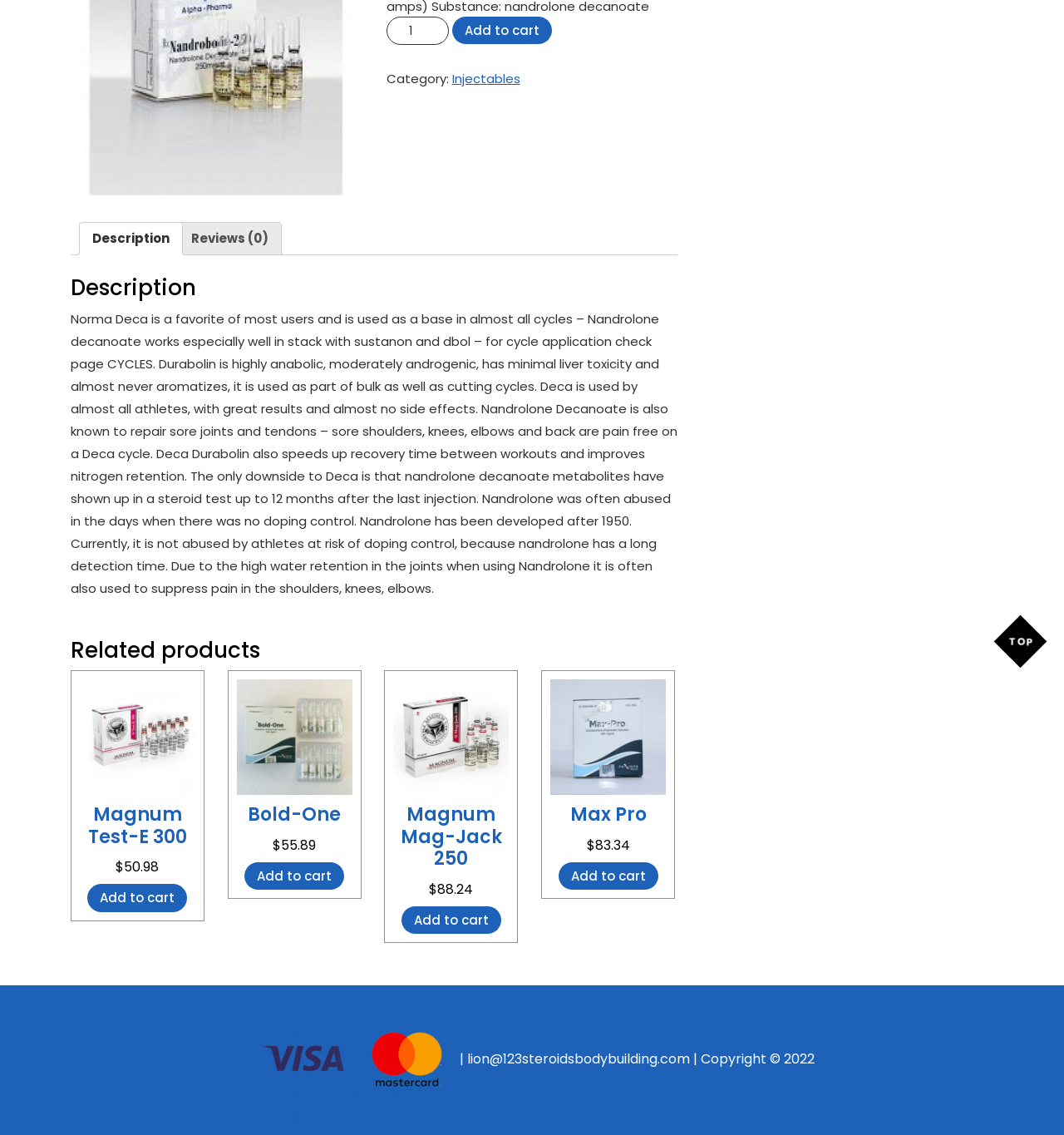Please determine the bounding box coordinates, formatted as (top-left x, top-left y, bottom-right x, bottom-right y), with all values as floating point numbers between 0 and 1. Identify the bounding box of the region described as: 208-332-1000

None